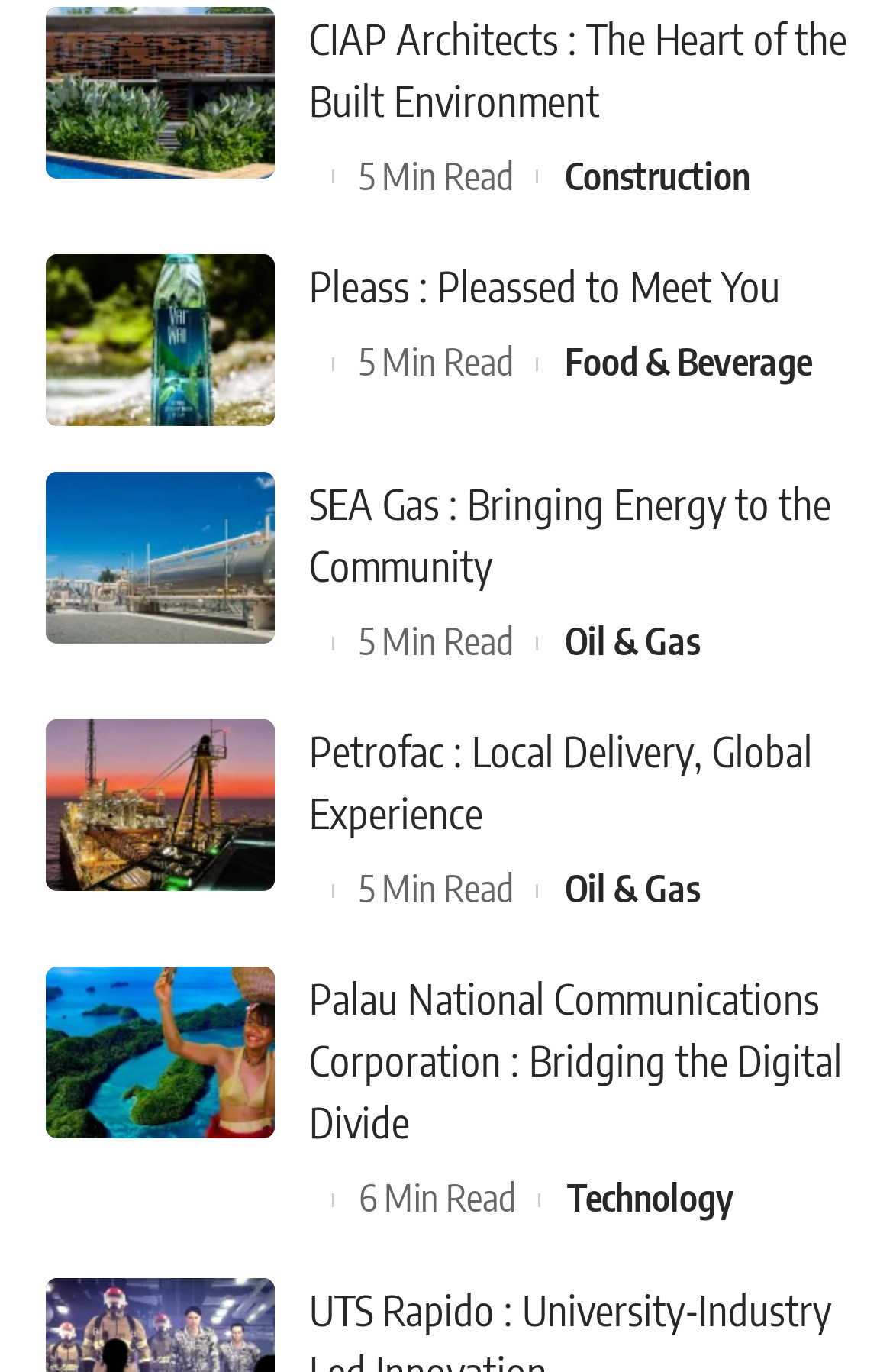Please locate the bounding box coordinates for the element that should be clicked to achieve the following instruction: "Read the article about Pleass". Ensure the coordinates are given as four float numbers between 0 and 1, i.e., [left, top, right, bottom].

[0.346, 0.185, 0.949, 0.23]